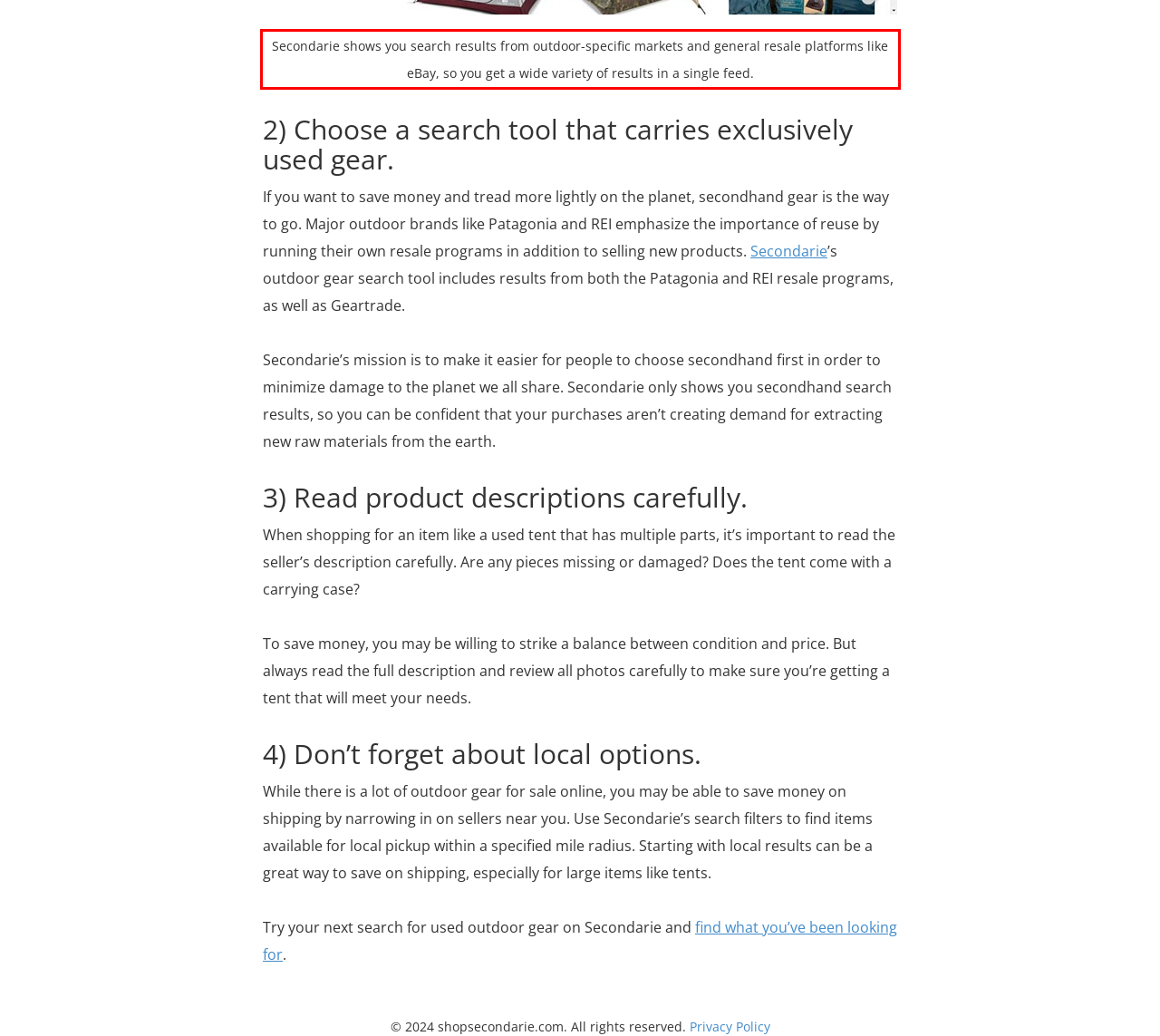You are provided with a webpage screenshot that includes a red rectangle bounding box. Extract the text content from within the bounding box using OCR.

Secondarie shows you search results from outdoor-specific markets and general resale platforms like eBay, so you get a wide variety of results in a single feed.